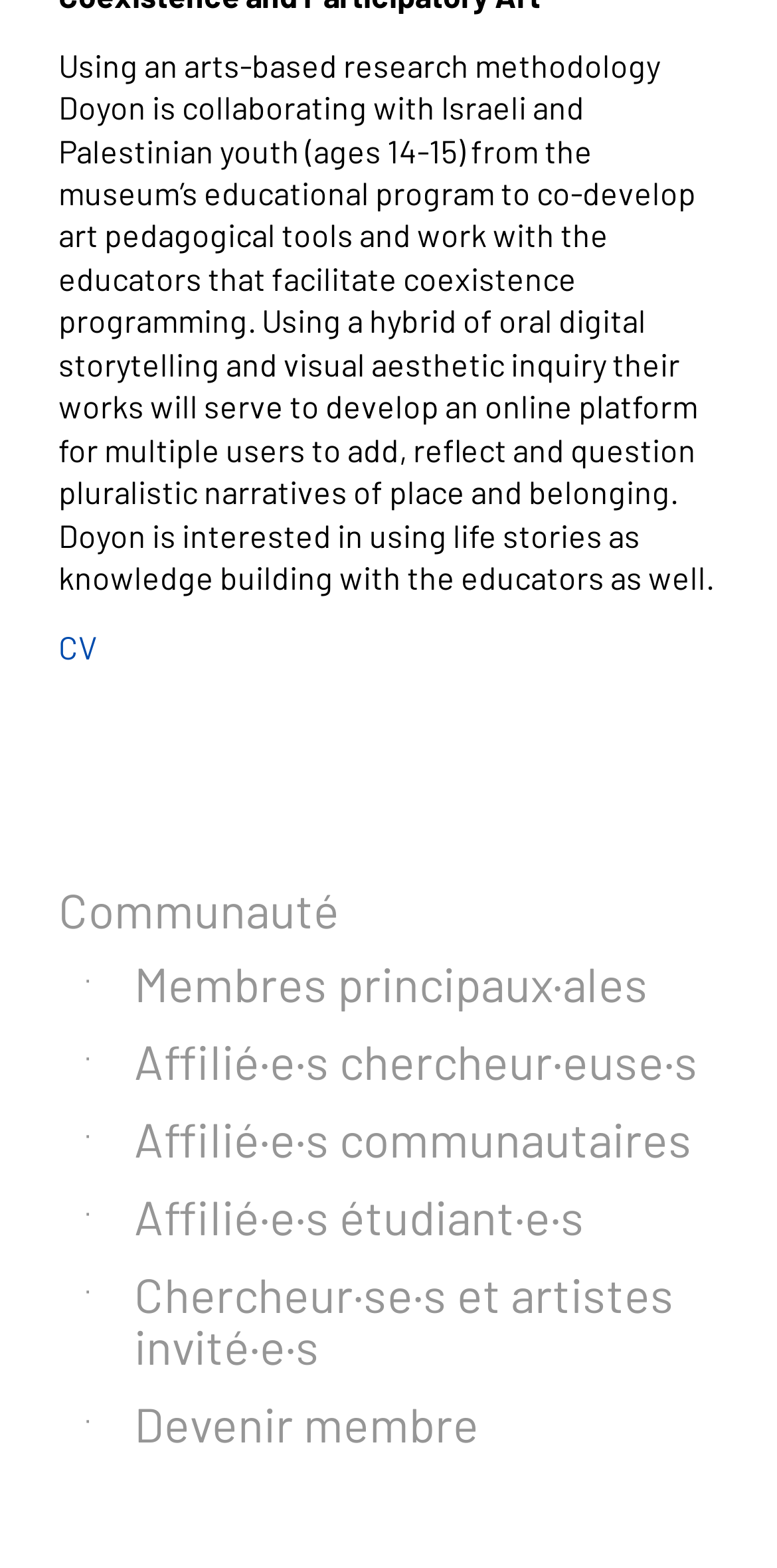Use a single word or phrase to answer the question:
What is the option to become a member?

Devenir membre